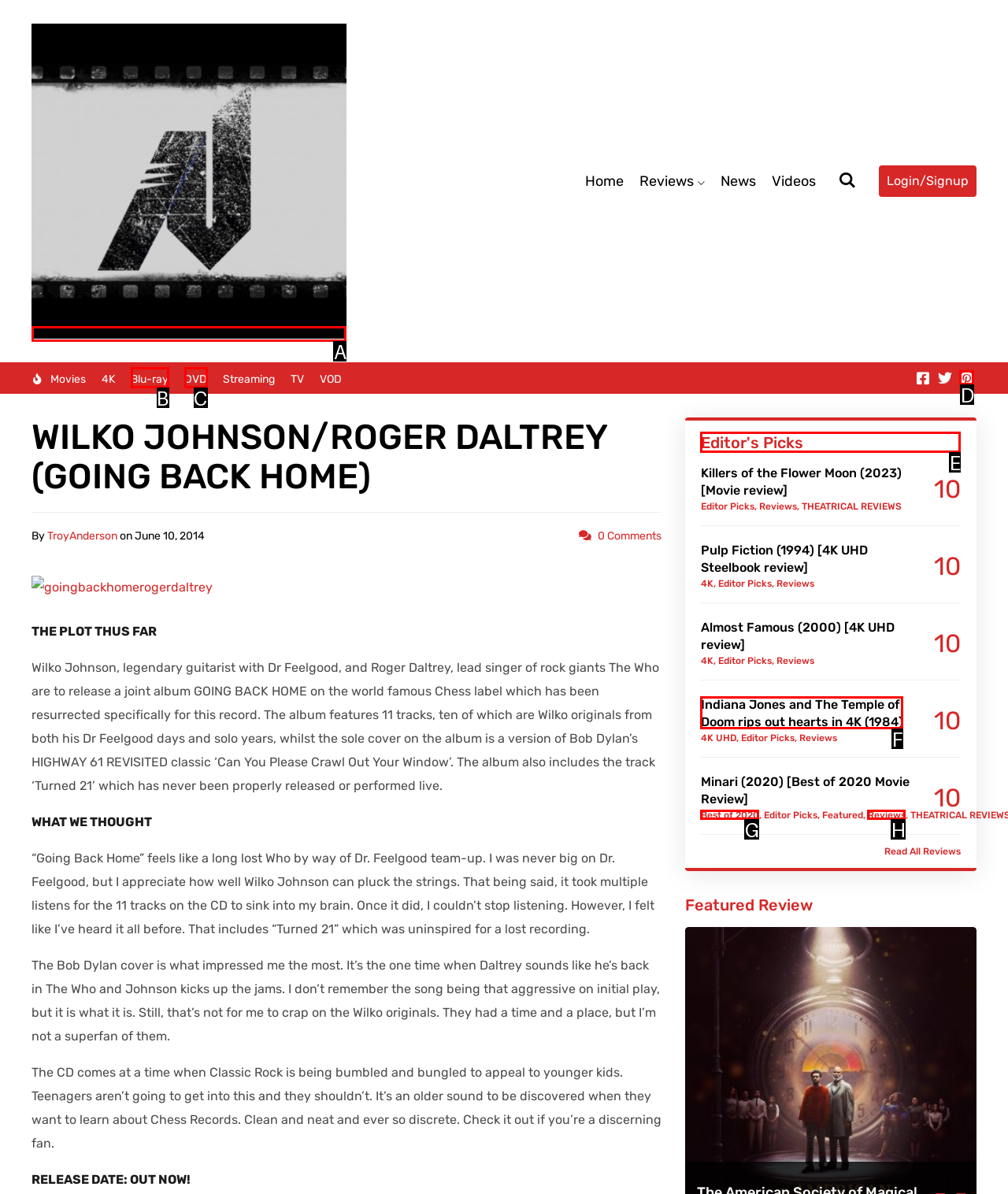Choose the HTML element that needs to be clicked for the given task: Check out the 'Editor's Picks' Respond by giving the letter of the chosen option.

E